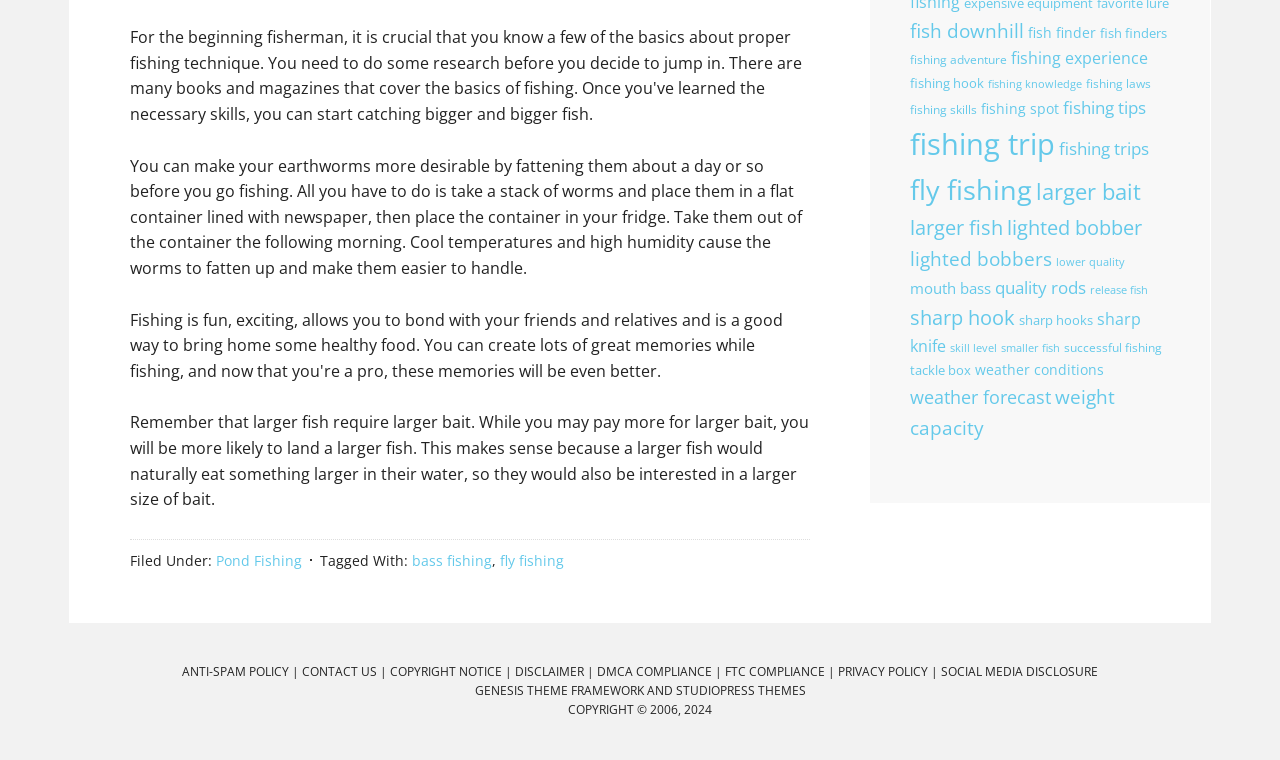Identify the bounding box coordinates of the area you need to click to perform the following instruction: "Click on 'fish downhill'".

[0.711, 0.023, 0.8, 0.058]